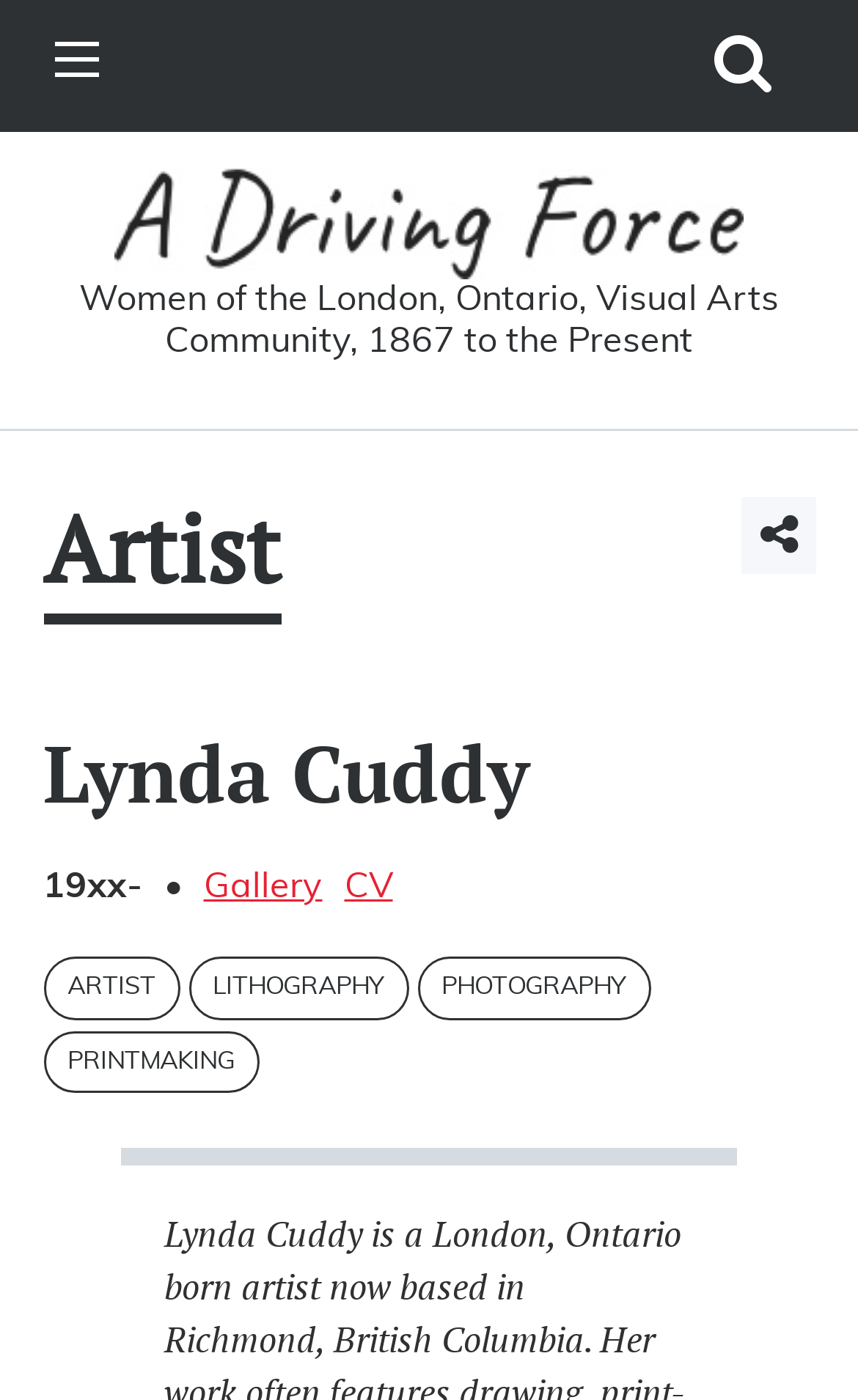Determine the bounding box coordinates of the clickable area required to perform the following instruction: "View main menu". The coordinates should be represented as four float numbers between 0 and 1: [left, top, right, bottom].

[0.05, 0.006, 0.127, 0.079]